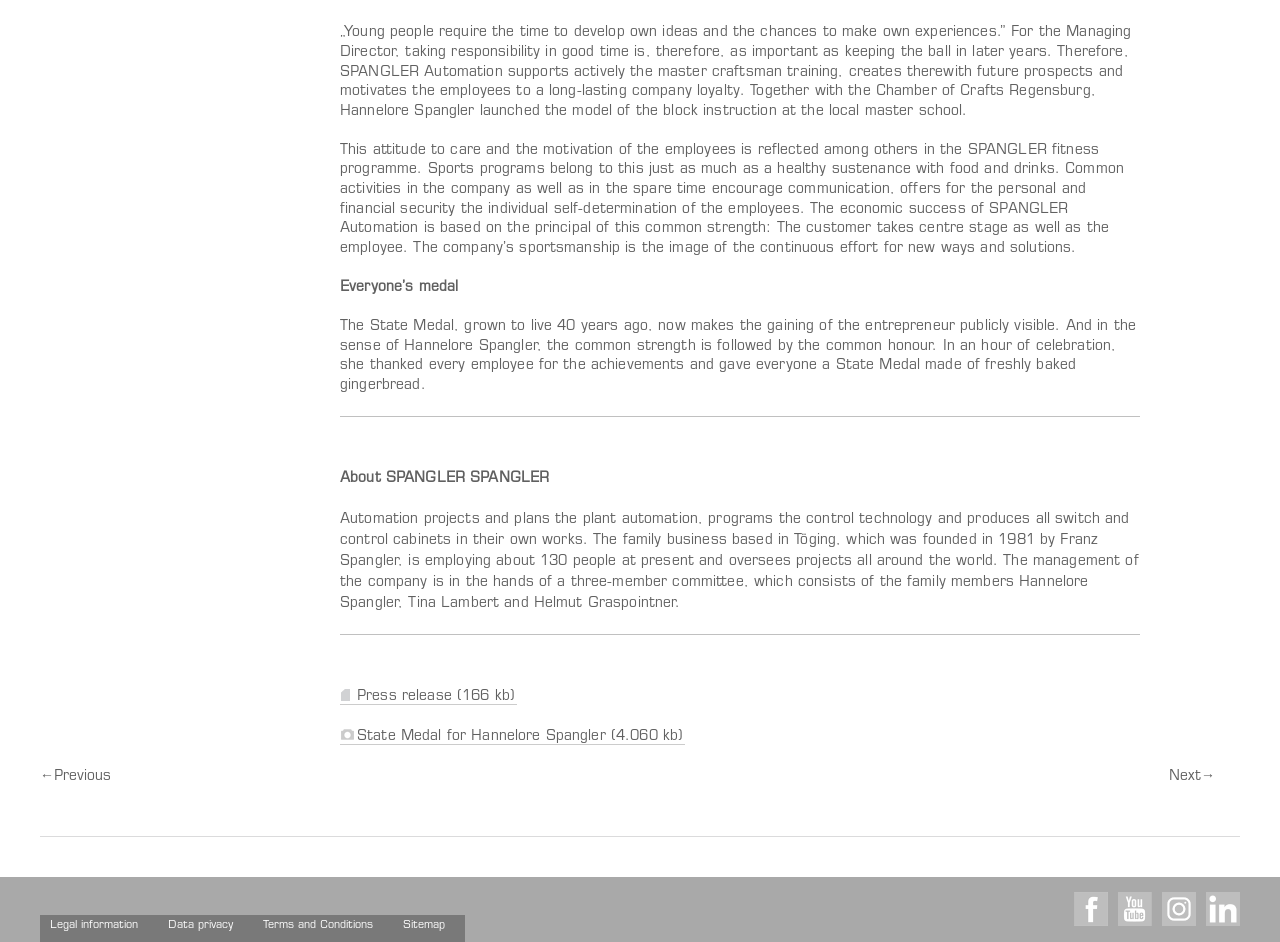Pinpoint the bounding box coordinates of the element that must be clicked to accomplish the following instruction: "Share a link to this post". The coordinates should be in the format of four float numbers between 0 and 1, i.e., [left, top, right, bottom].

None